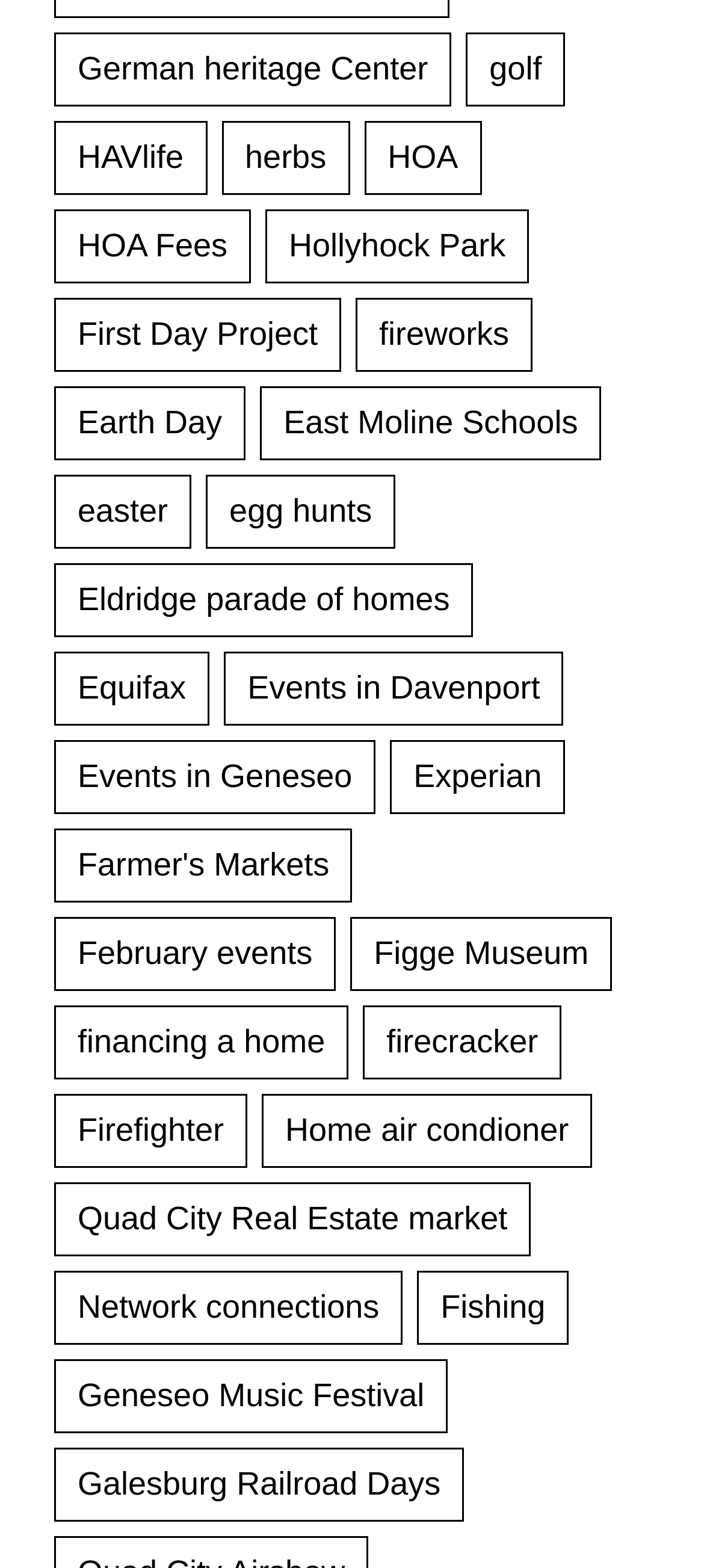How many links are related to events?
Based on the image, give a one-word or short phrase answer.

At least 5